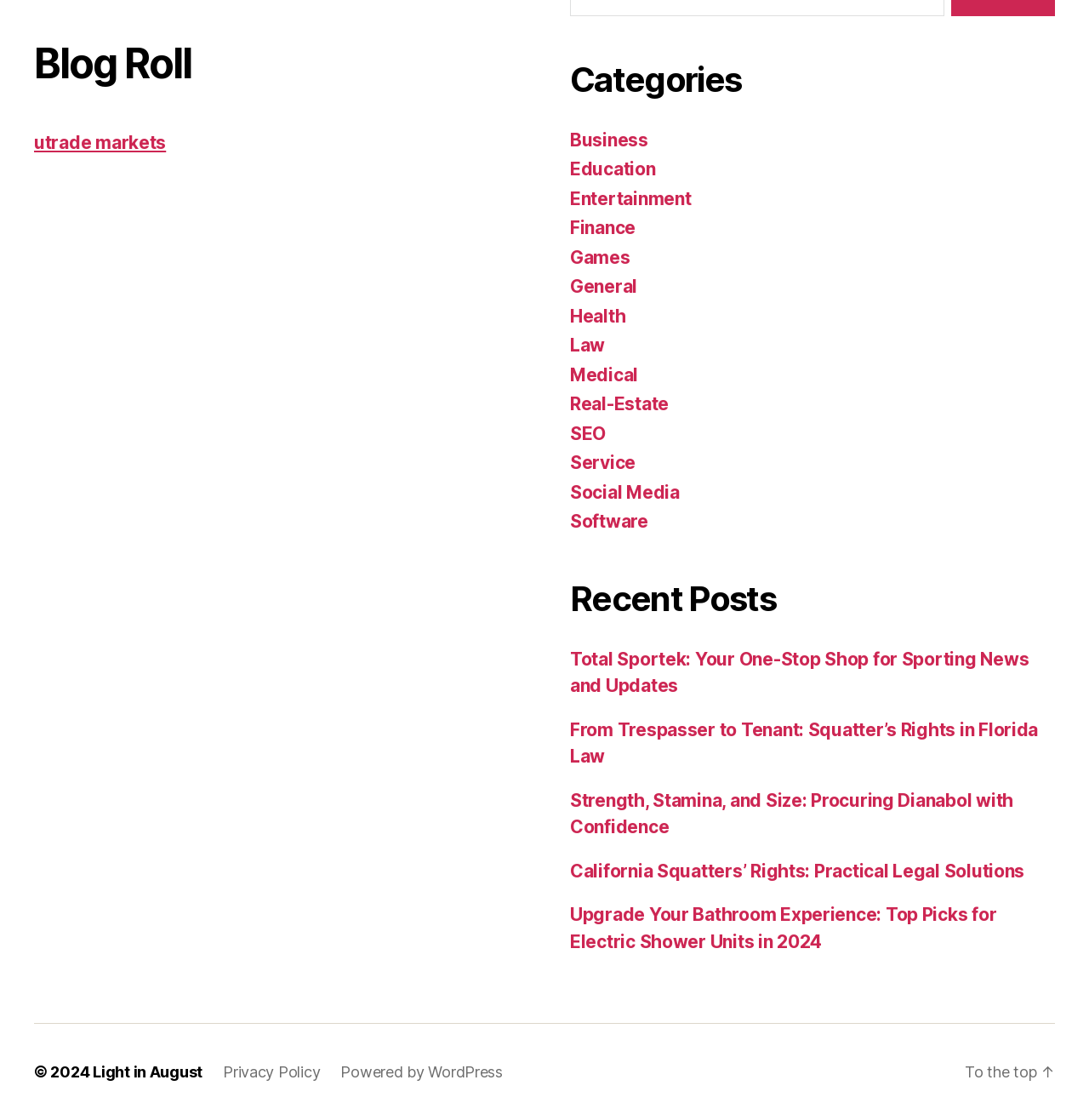Identify the bounding box coordinates of the specific part of the webpage to click to complete this instruction: "Visit the 'utrade markets' website".

[0.031, 0.118, 0.153, 0.137]